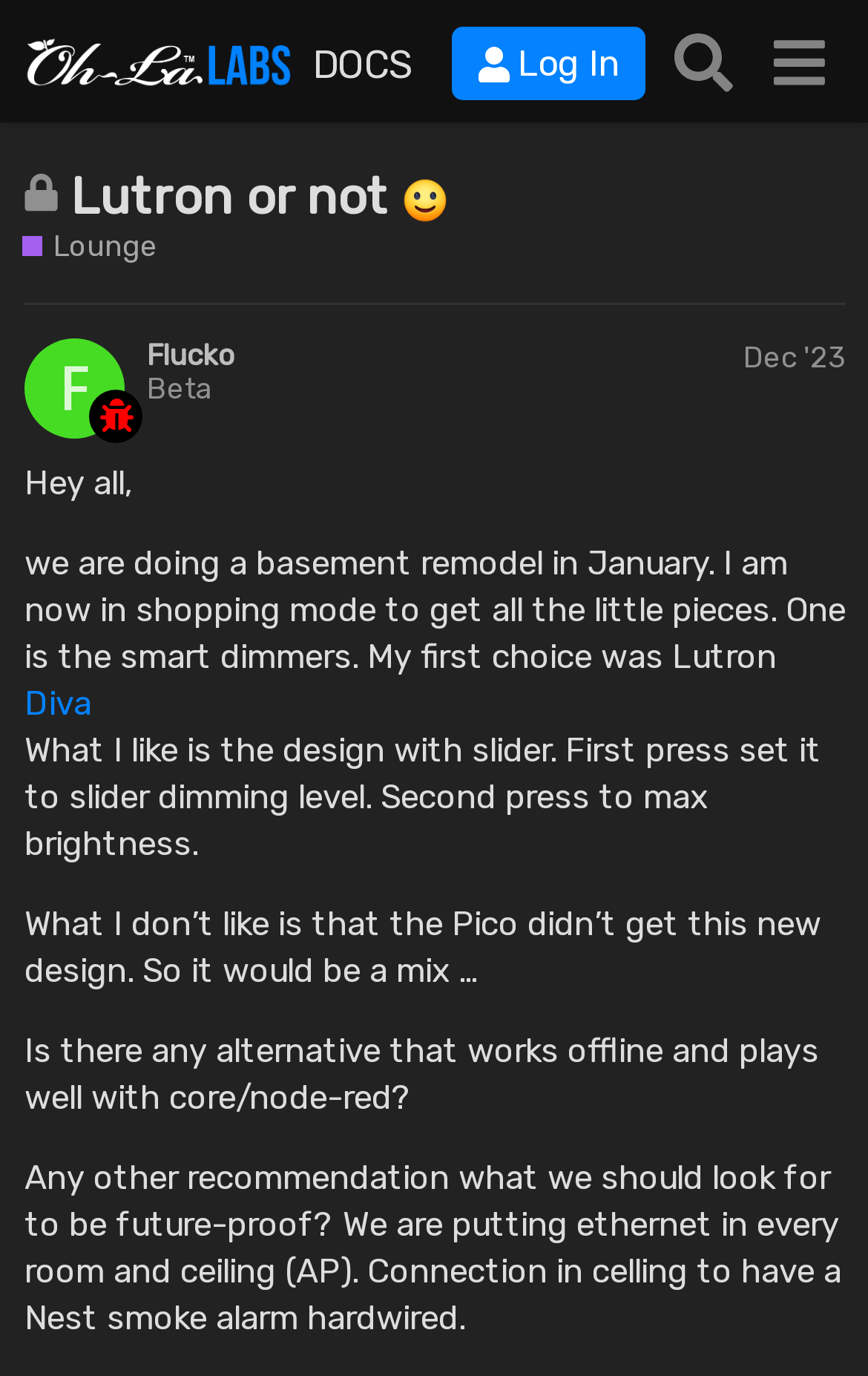What is the author's concern about the Pico?
Please respond to the question with a detailed and thorough explanation.

The author states 'What I don’t like is that the Pico didn’t get this new design.' This implies that the author is concerned that the Pico did not receive the new design with a slider.